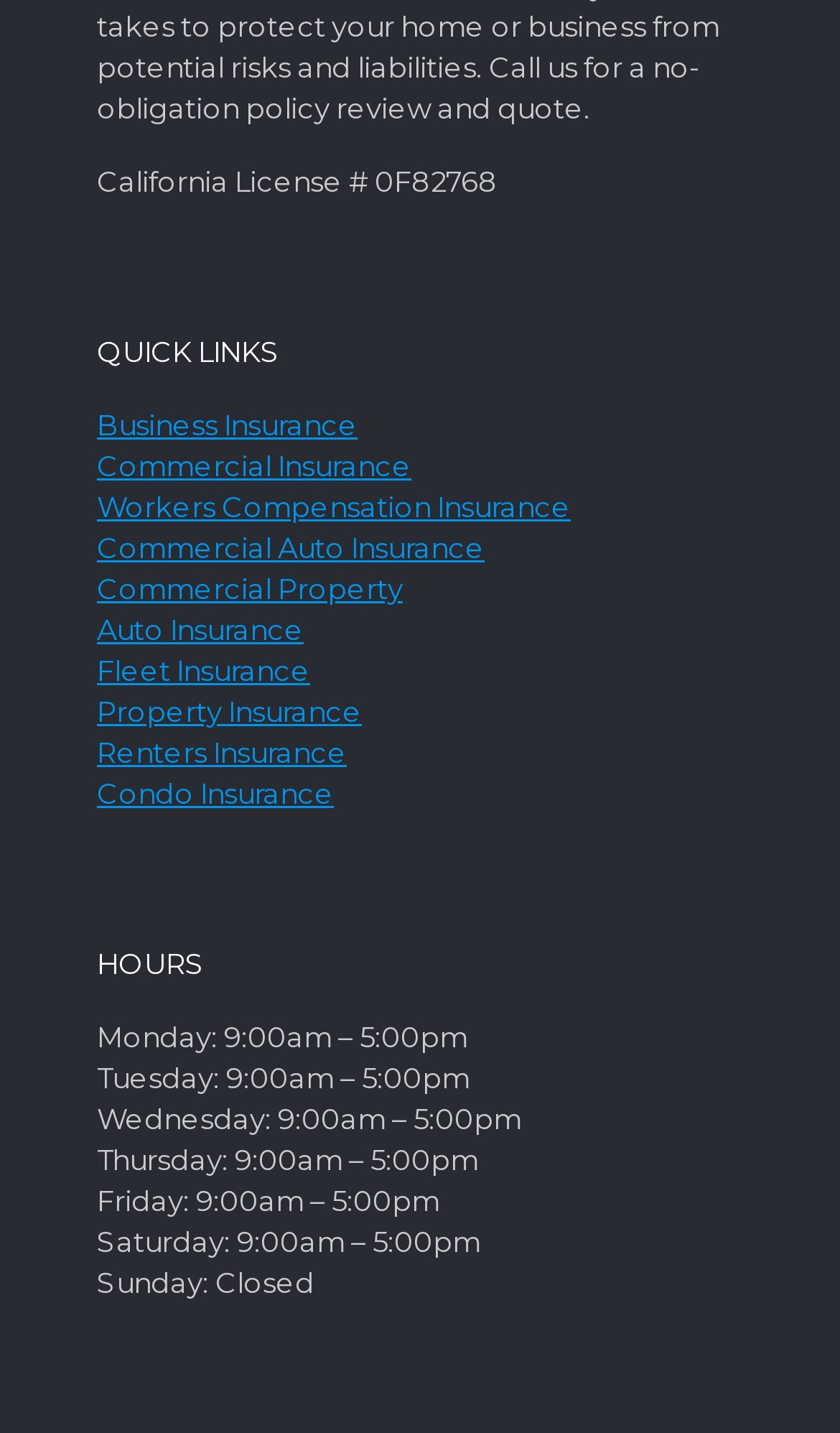Provide the bounding box coordinates for the specified HTML element described in this description: "Condo Insurance". The coordinates should be four float numbers ranging from 0 to 1, in the format [left, top, right, bottom].

[0.115, 0.541, 0.397, 0.565]